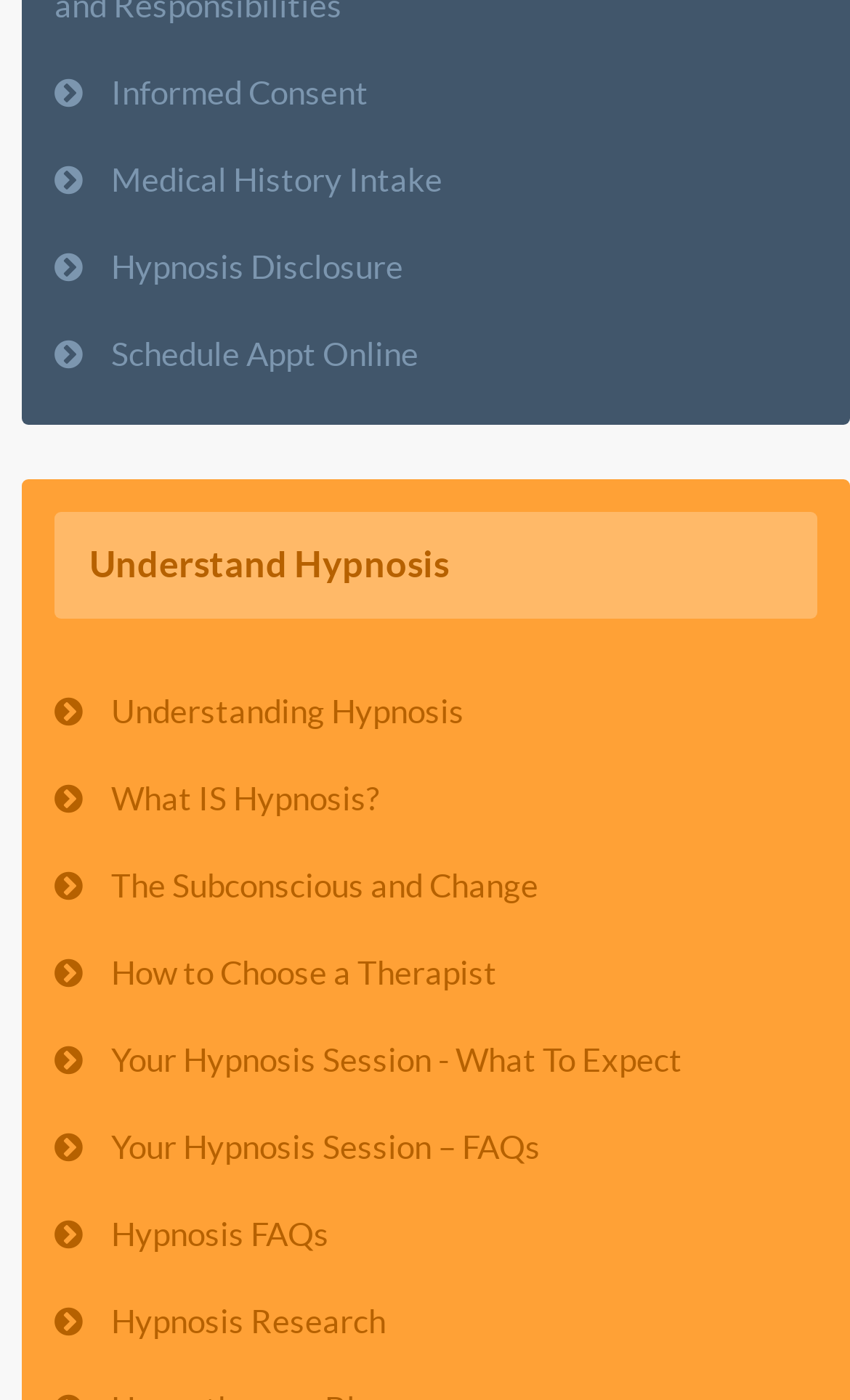What is the purpose of the 'Schedule Appt Online' link?
Can you give a detailed and elaborate answer to the question?

The link text 'Schedule Appt Online' suggests that the purpose of this link is to allow users to schedule an appointment online.